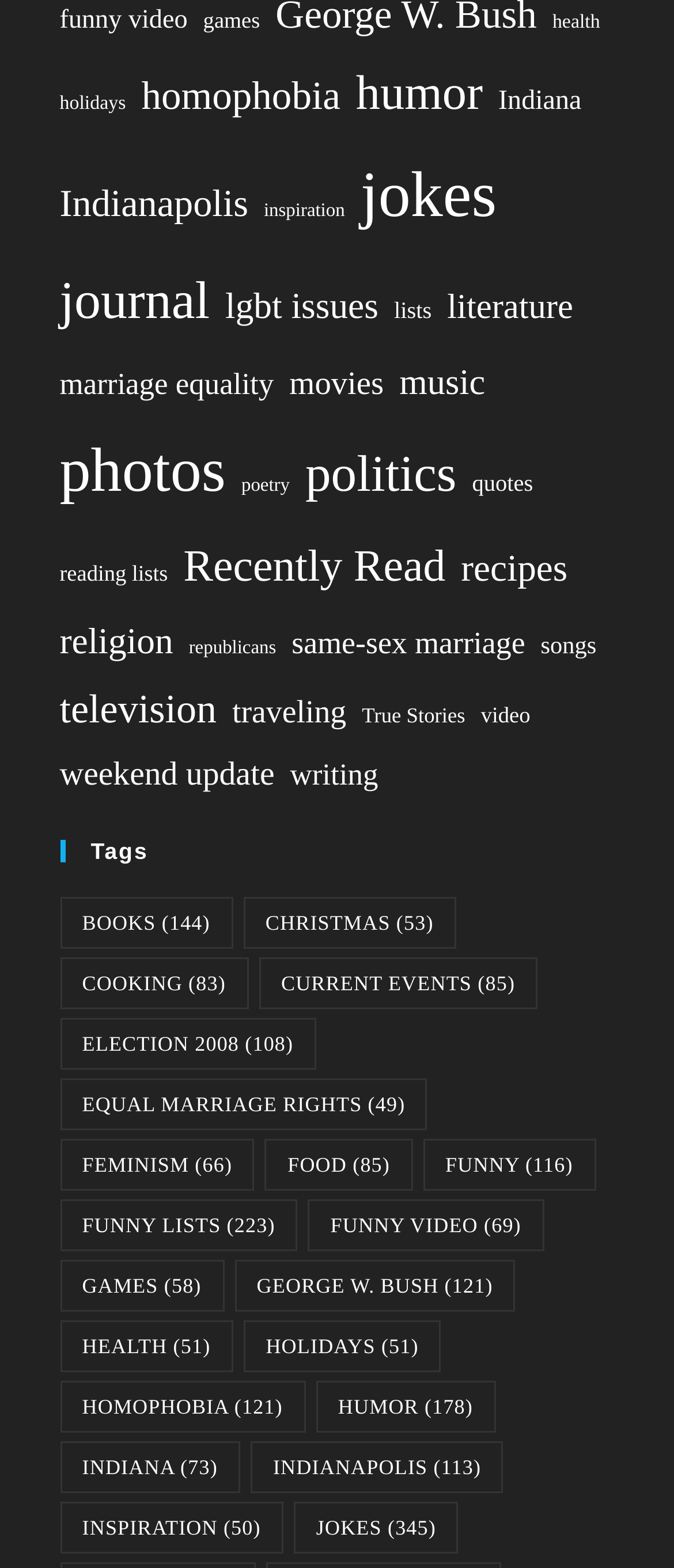What is the category that is exactly below the 'Tags' heading?
Using the visual information, respond with a single word or phrase.

books